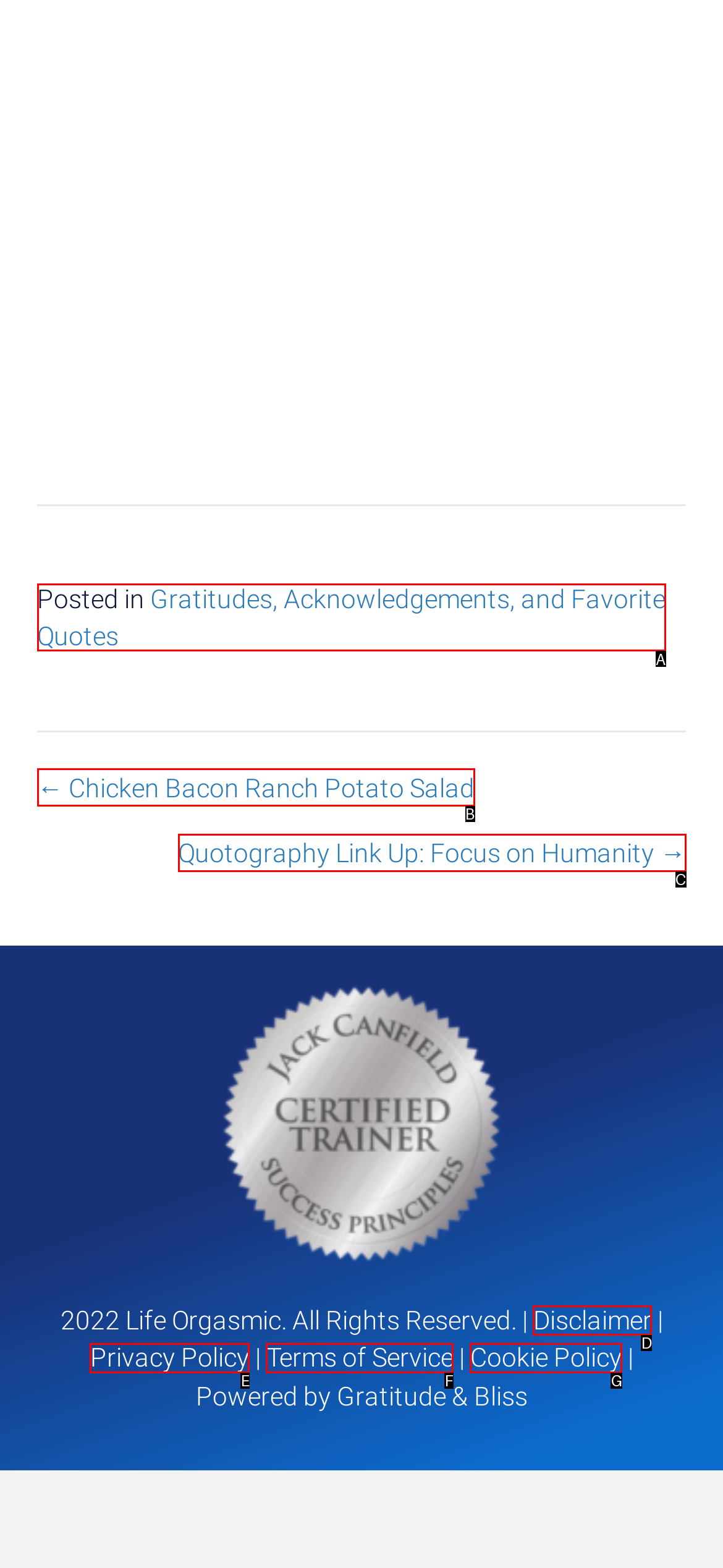Select the HTML element that corresponds to the description: Disclaimer. Reply with the letter of the correct option.

D